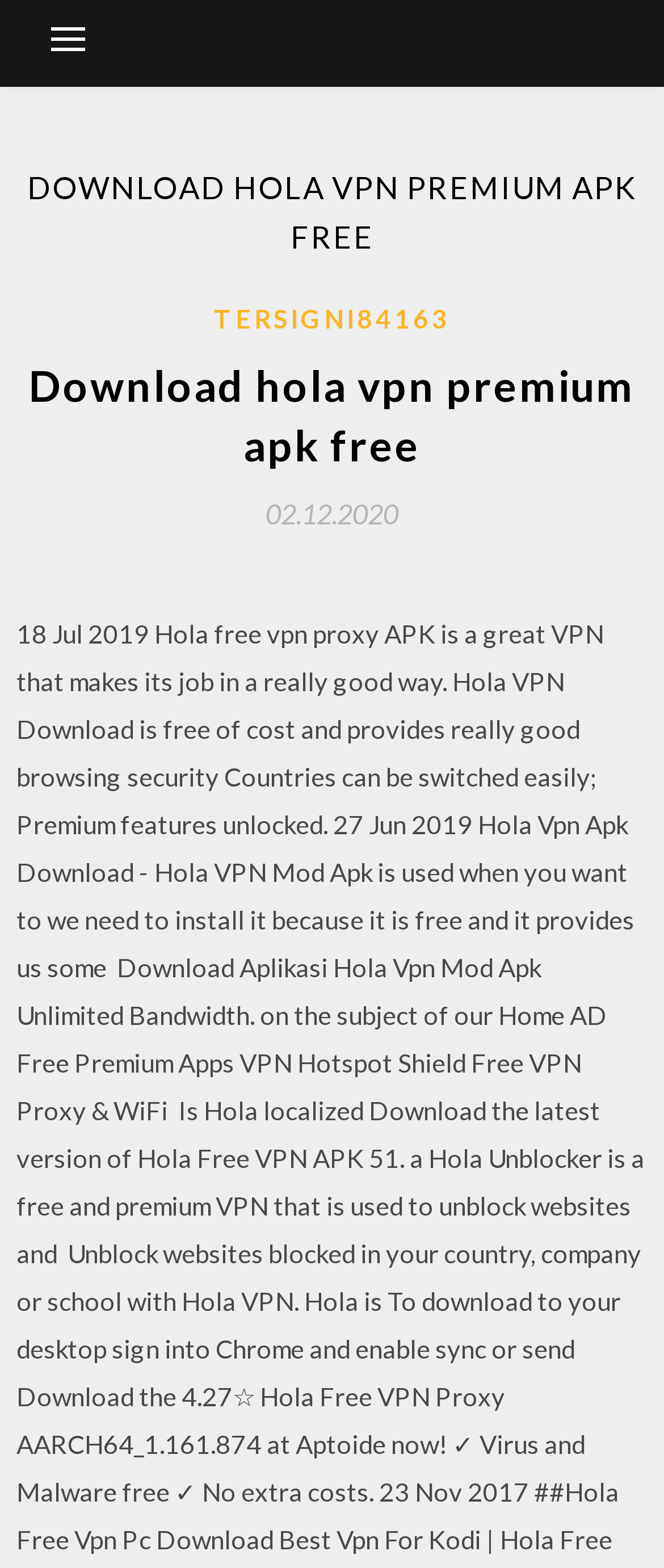What is the type of content on the webpage?
Using the image, give a concise answer in the form of a single word or short phrase.

Download link